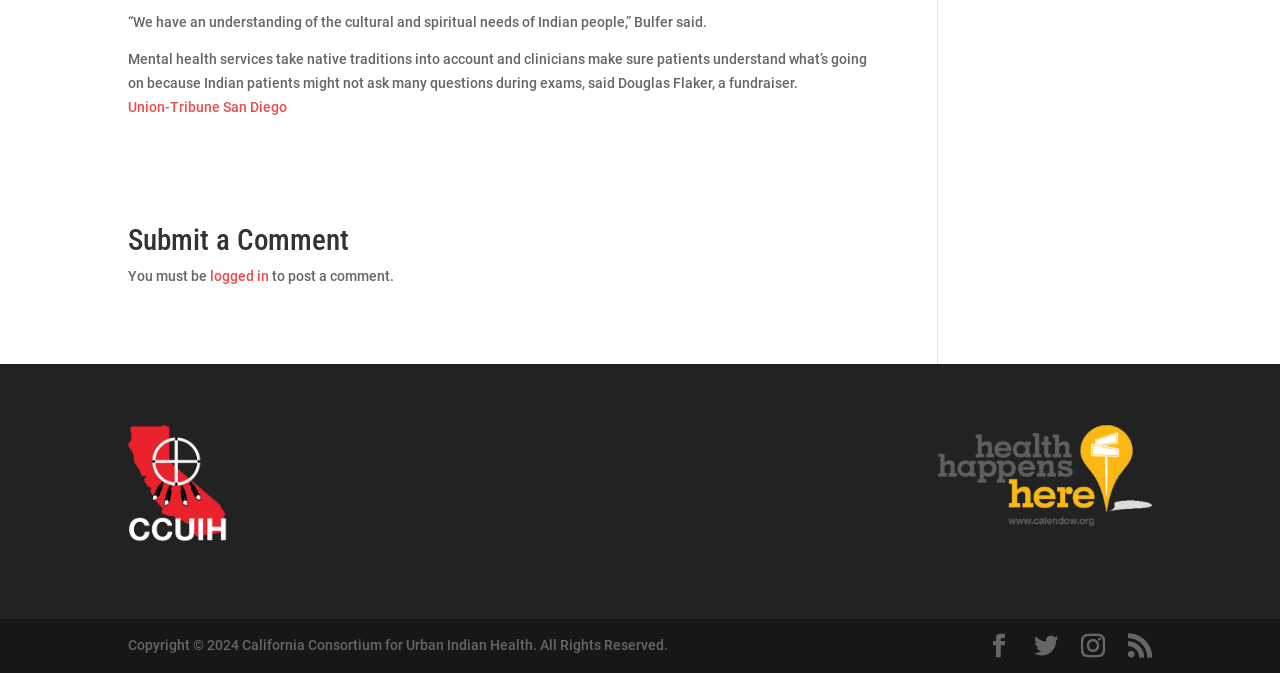What is the purpose of the mental health services?
Analyze the image and deliver a detailed answer to the question.

According to the StaticText element, the mental health services take native traditions into account, suggesting that the purpose of these services is to consider the cultural and spiritual needs of Indian people.